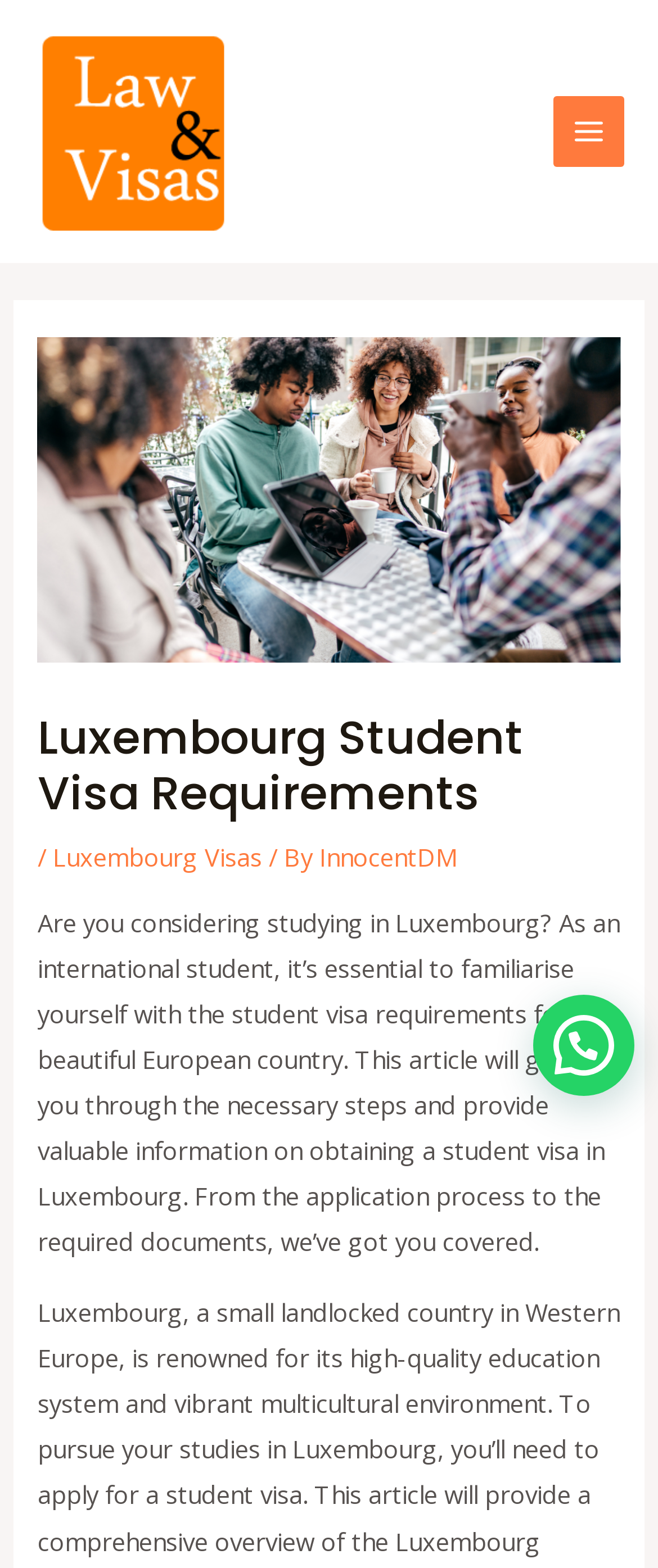Determine the main headline of the webpage and provide its text.

Luxembourg Student Visa Requirements